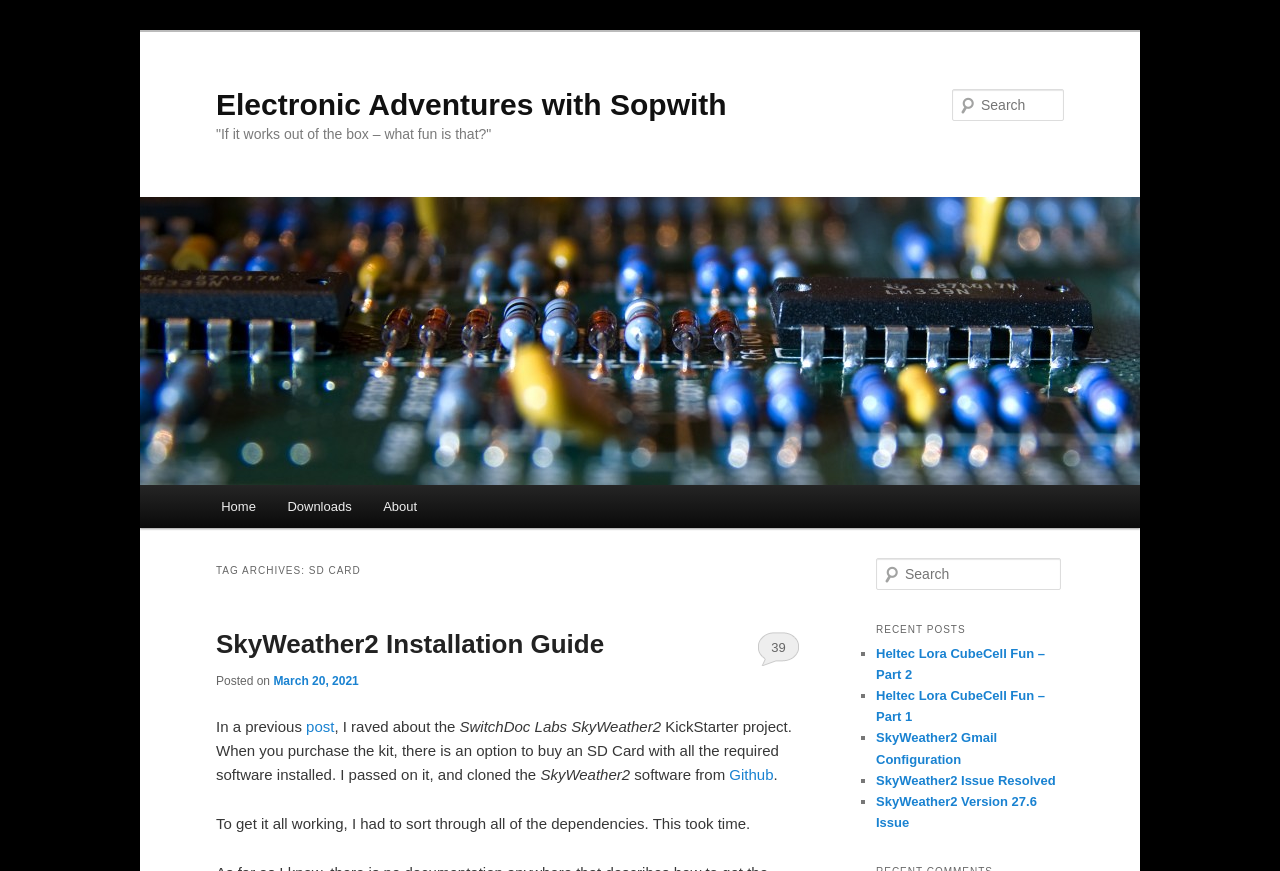Please determine the bounding box coordinates for the element with the description: "SkyWeather2 Version 27.6 Issue".

[0.684, 0.911, 0.81, 0.953]